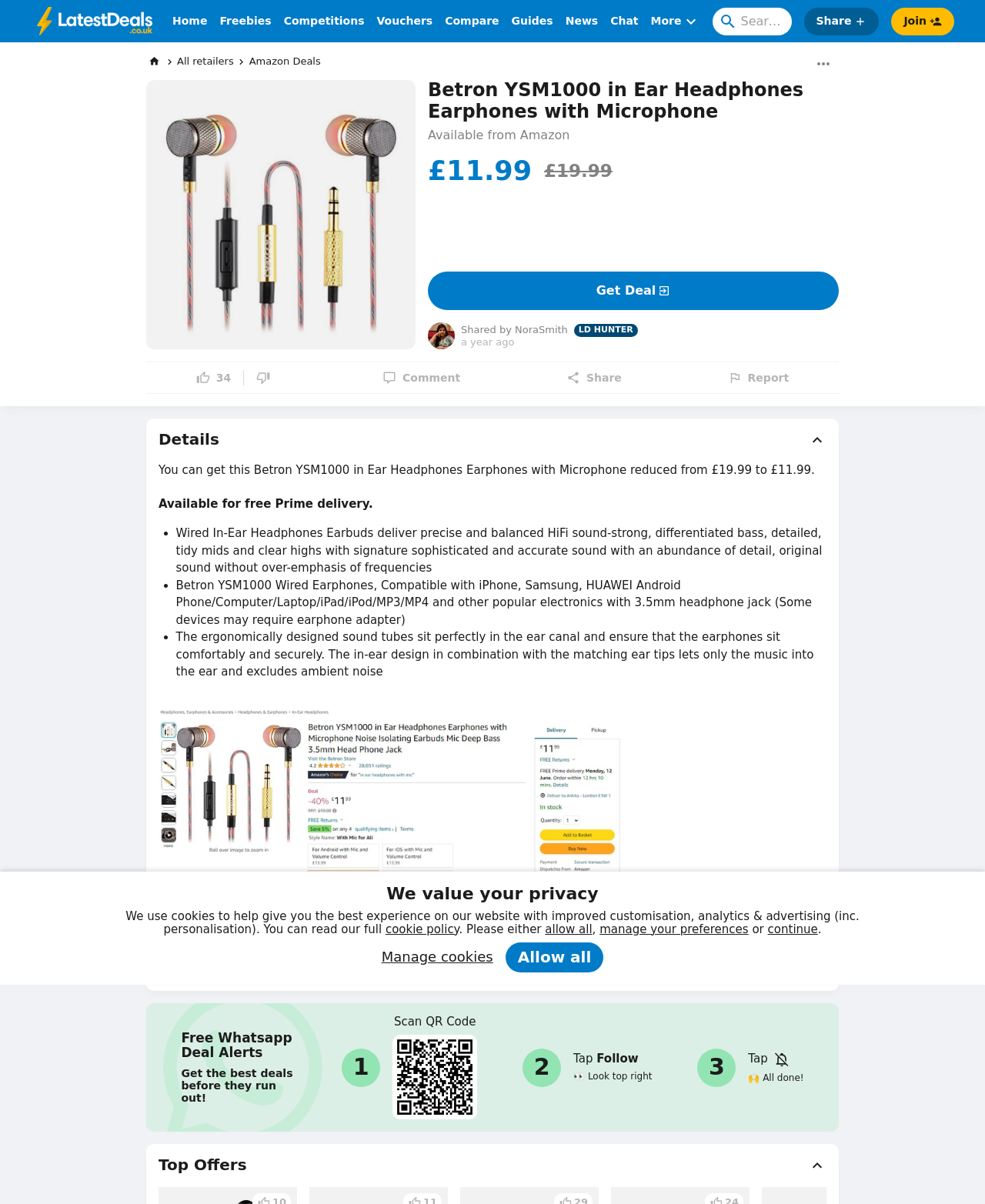Find the bounding box coordinates of the area that needs to be clicked in order to achieve the following instruction: "Search for deals". The coordinates should be specified as four float numbers between 0 and 1, i.e., [left, top, right, bottom].

[0.723, 0.006, 0.804, 0.029]